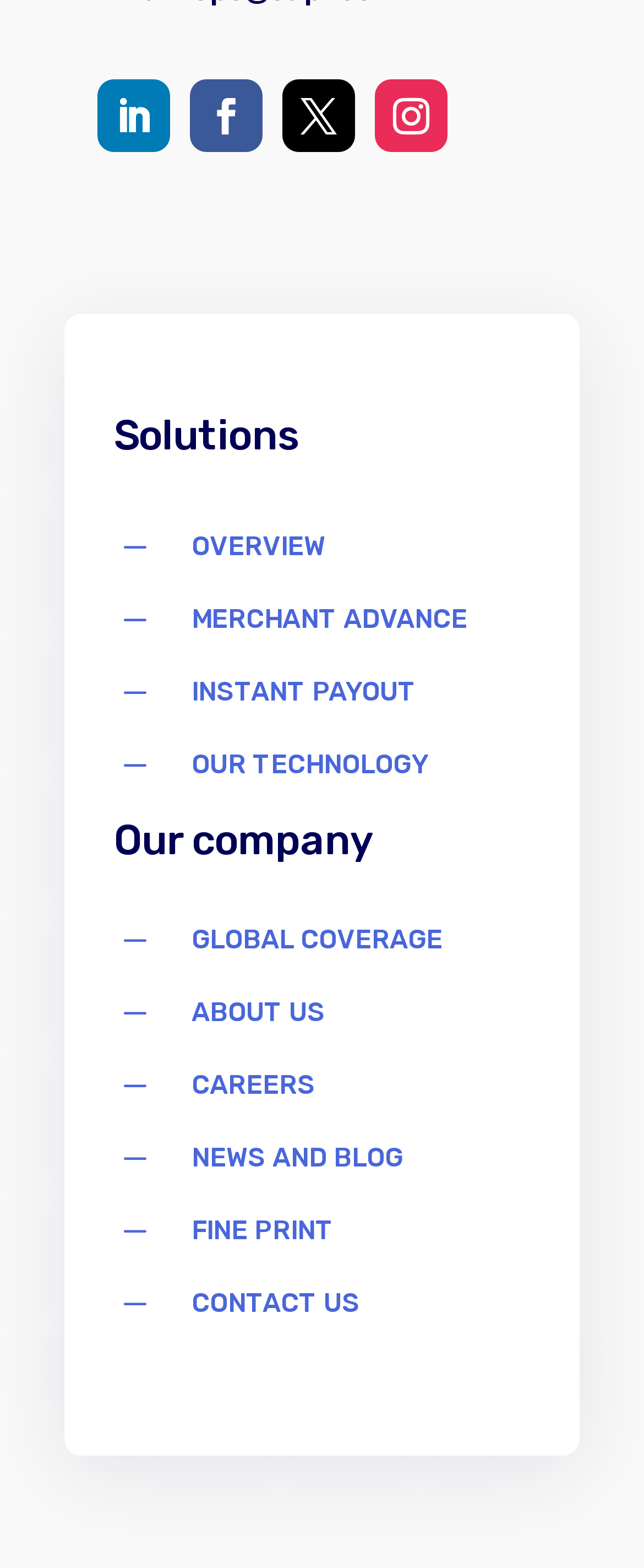Please identify the bounding box coordinates of the element's region that needs to be clicked to fulfill the following instruction: "Contact us". The bounding box coordinates should consist of four float numbers between 0 and 1, i.e., [left, top, right, bottom].

None